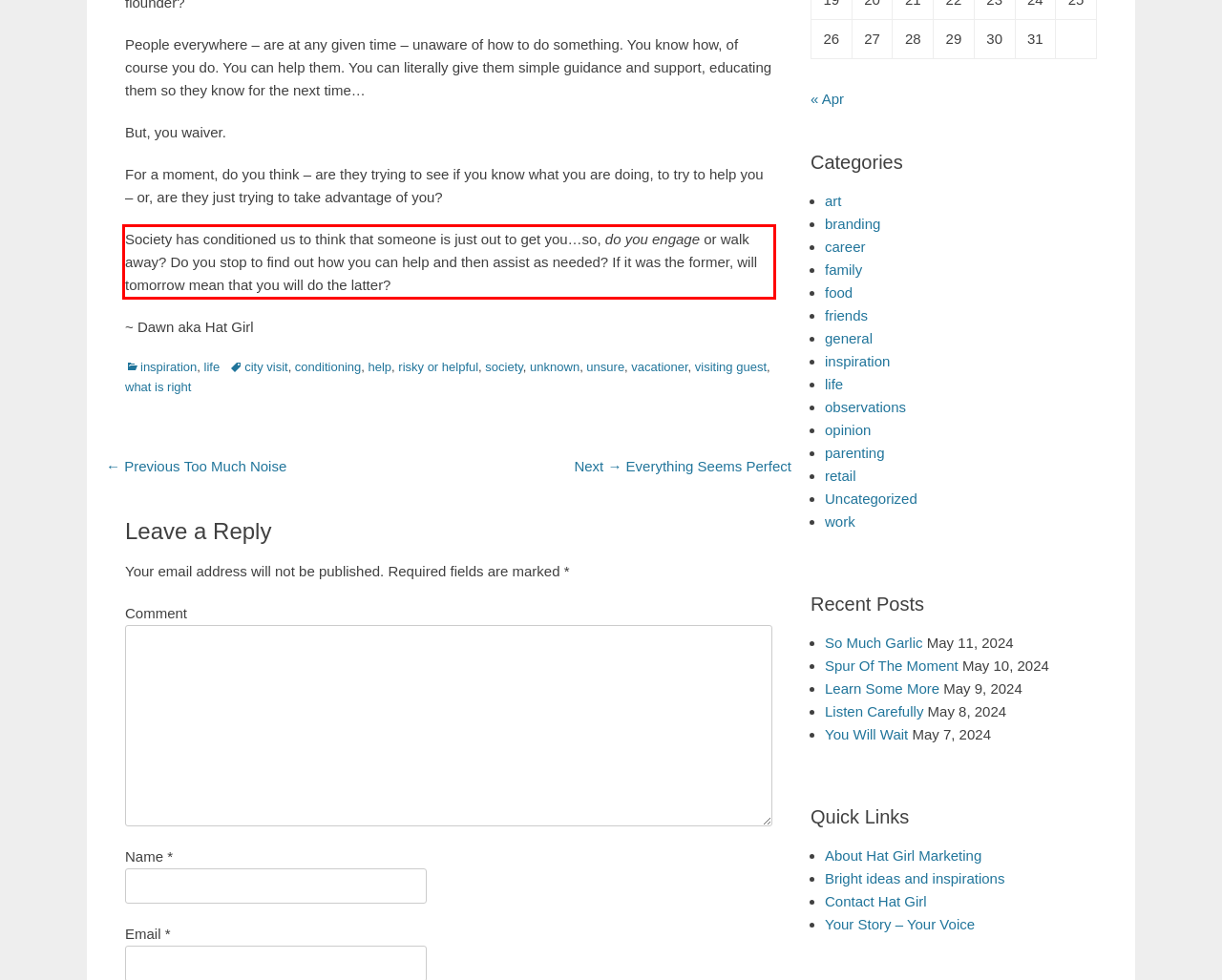Given the screenshot of a webpage, identify the red rectangle bounding box and recognize the text content inside it, generating the extracted text.

Society has conditioned us to think that someone is just out to get you…so, do you engage or walk away? Do you stop to find out how you can help and then assist as needed? If it was the former, will tomorrow mean that you will do the latter?